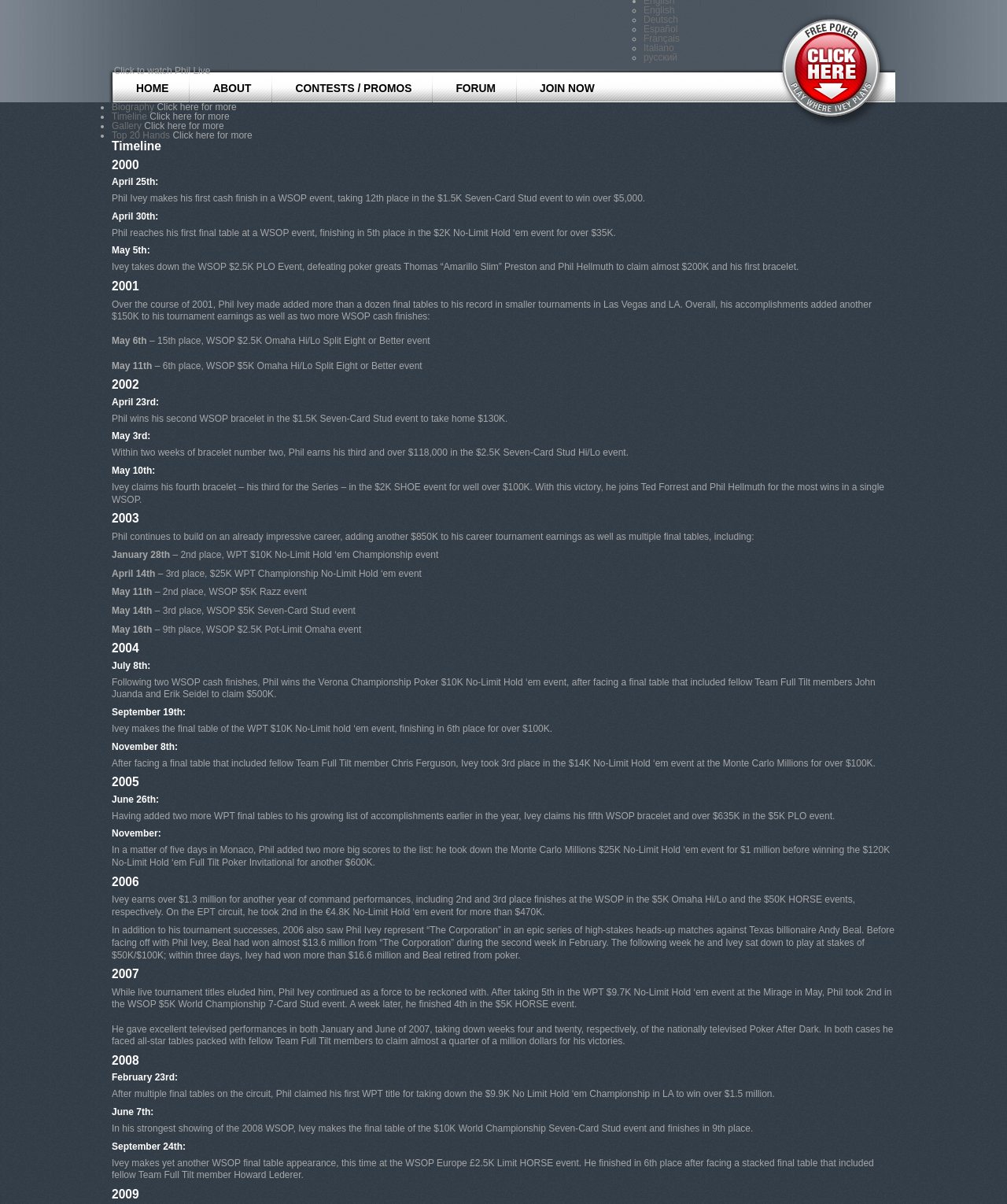Locate the bounding box of the UI element described in the following text: "Join Now".

[0.513, 0.054, 0.611, 0.085]